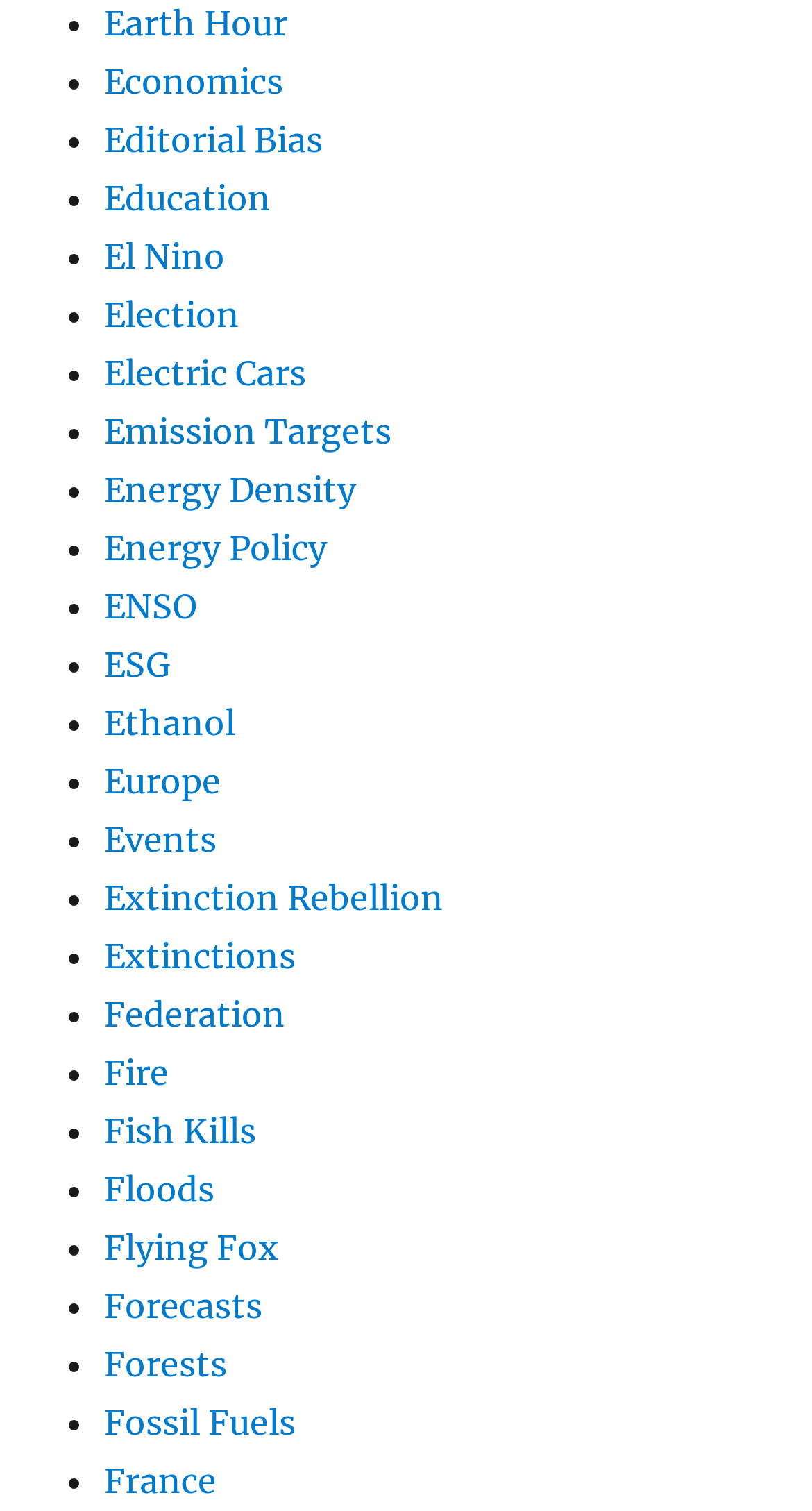Identify the bounding box coordinates for the element that needs to be clicked to fulfill this instruction: "Read about El Nino". Provide the coordinates in the format of four float numbers between 0 and 1: [left, top, right, bottom].

[0.128, 0.156, 0.277, 0.183]